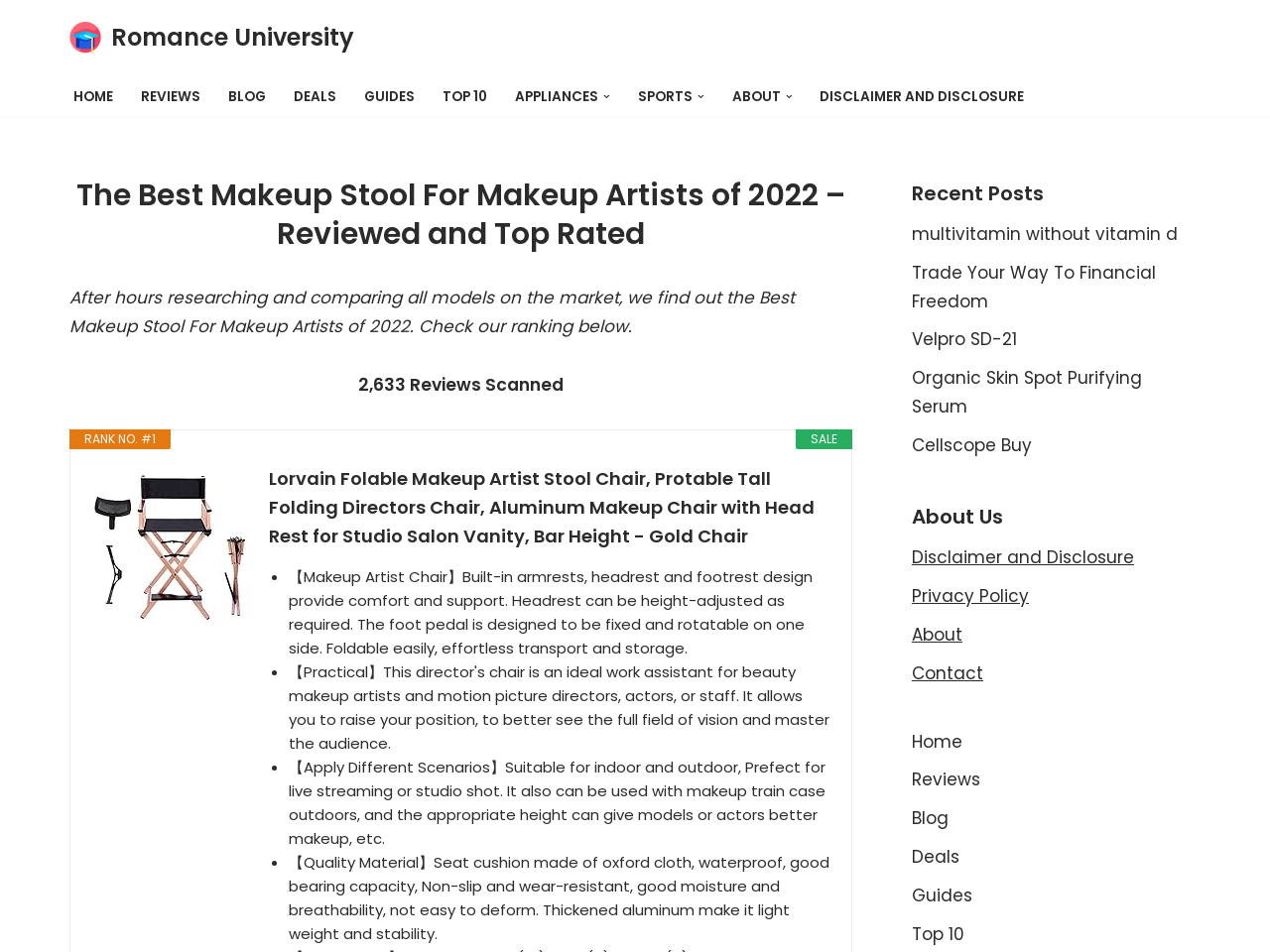How many reviews were scanned for the best makeup stool?
Refer to the image and provide a concise answer in one word or phrase.

2,633